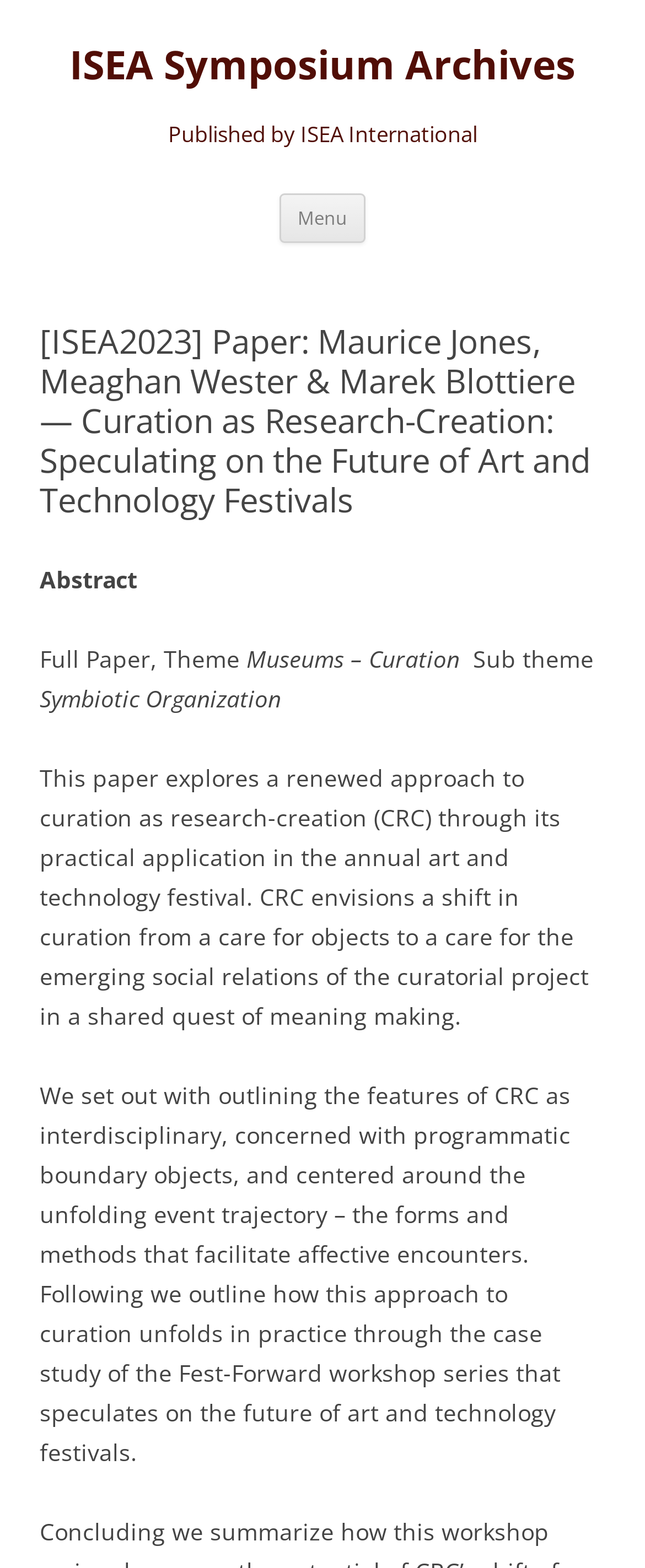What is the focus of the paper's research?
Answer the question using a single word or phrase, according to the image.

Art and technology festivals